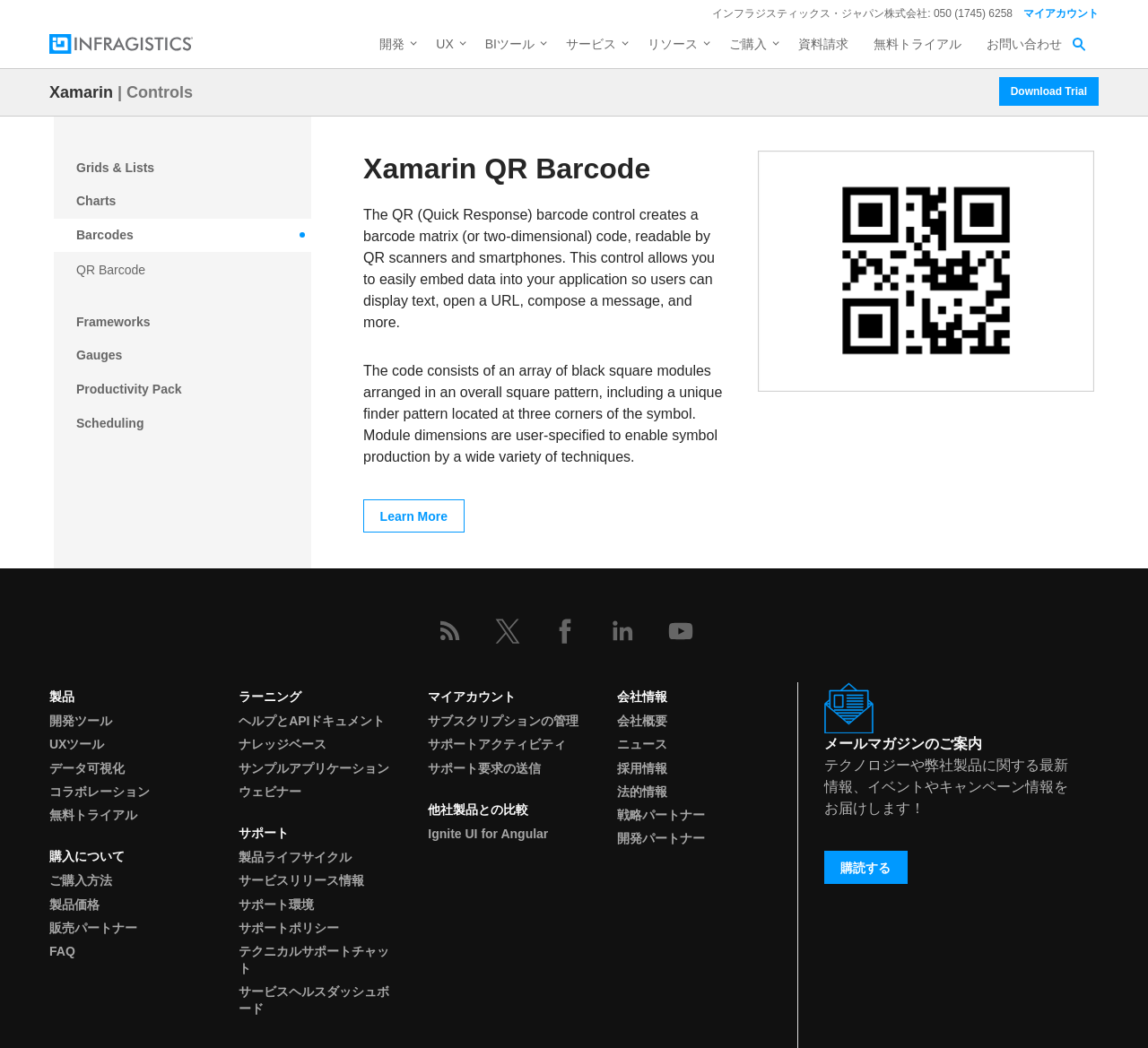Determine the bounding box coordinates of the clickable region to carry out the instruction: "Go to Infragistics homepage".

[0.043, 0.033, 0.199, 0.052]